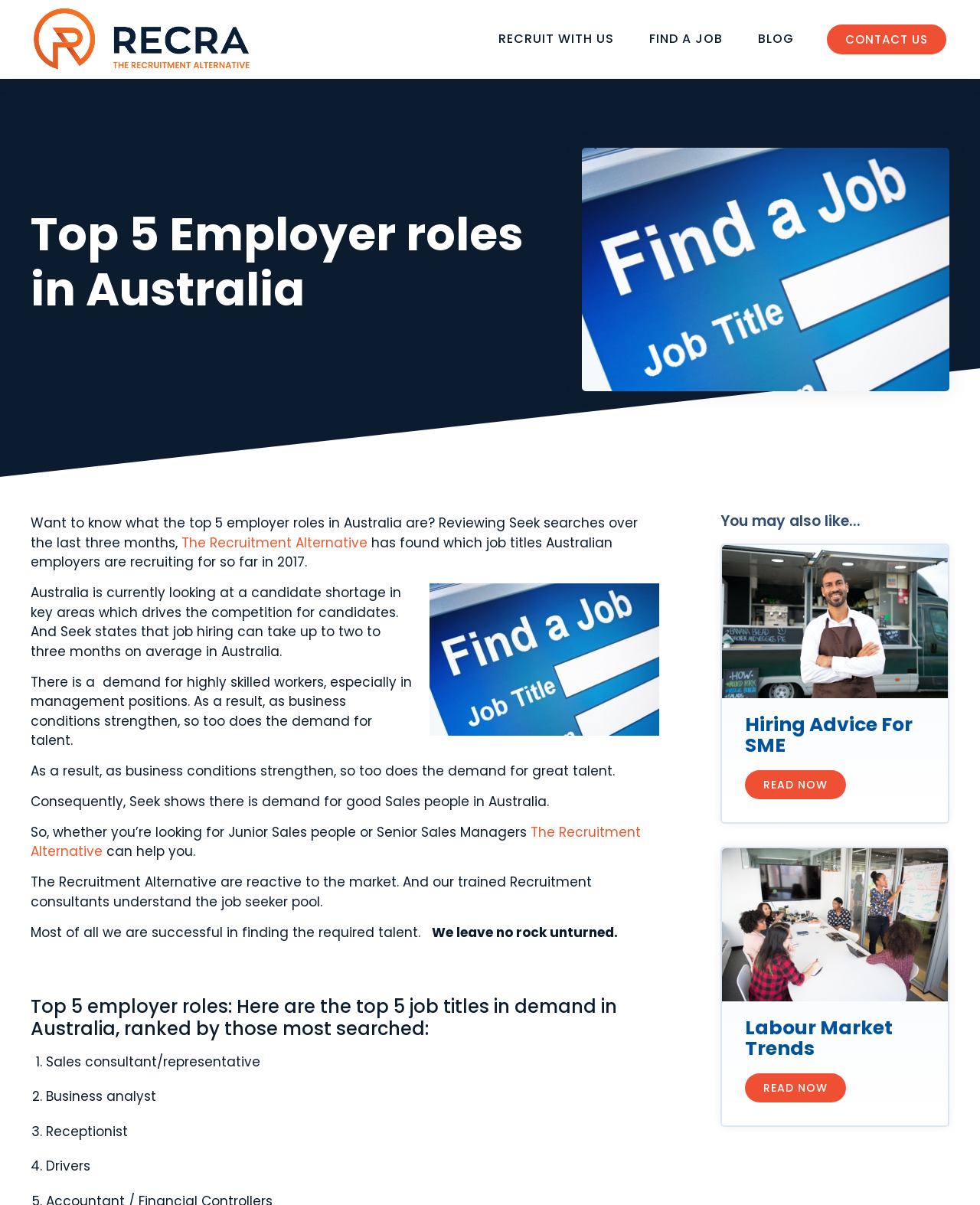Please identify the bounding box coordinates of the clickable region that I should interact with to perform the following instruction: "Contact 'The Recruitment Alternative'". The coordinates should be expressed as four float numbers between 0 and 1, i.e., [left, top, right, bottom].

[0.185, 0.443, 0.375, 0.458]